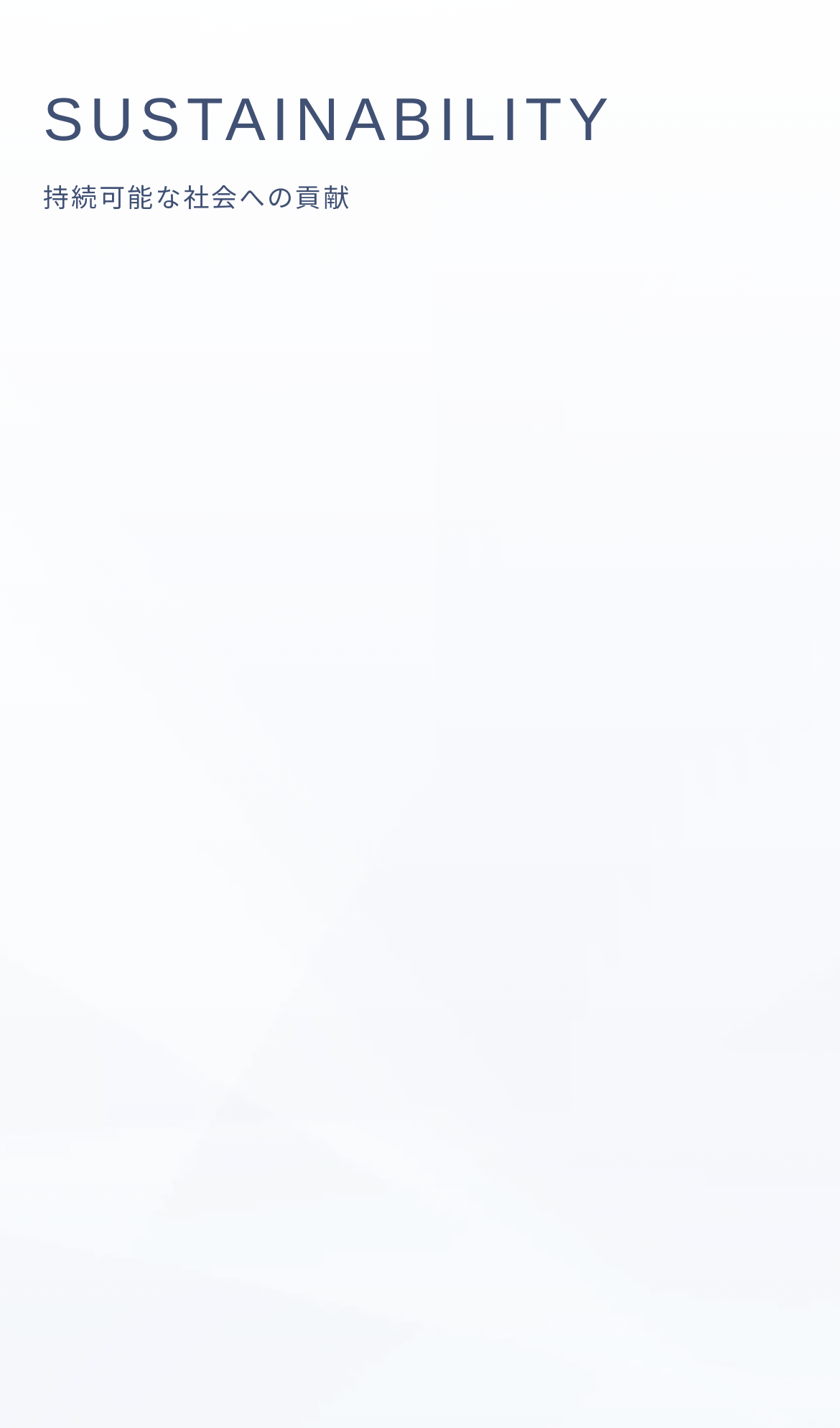Answer the question in one word or a short phrase:
What is the text of the second link?

健康経営宣言